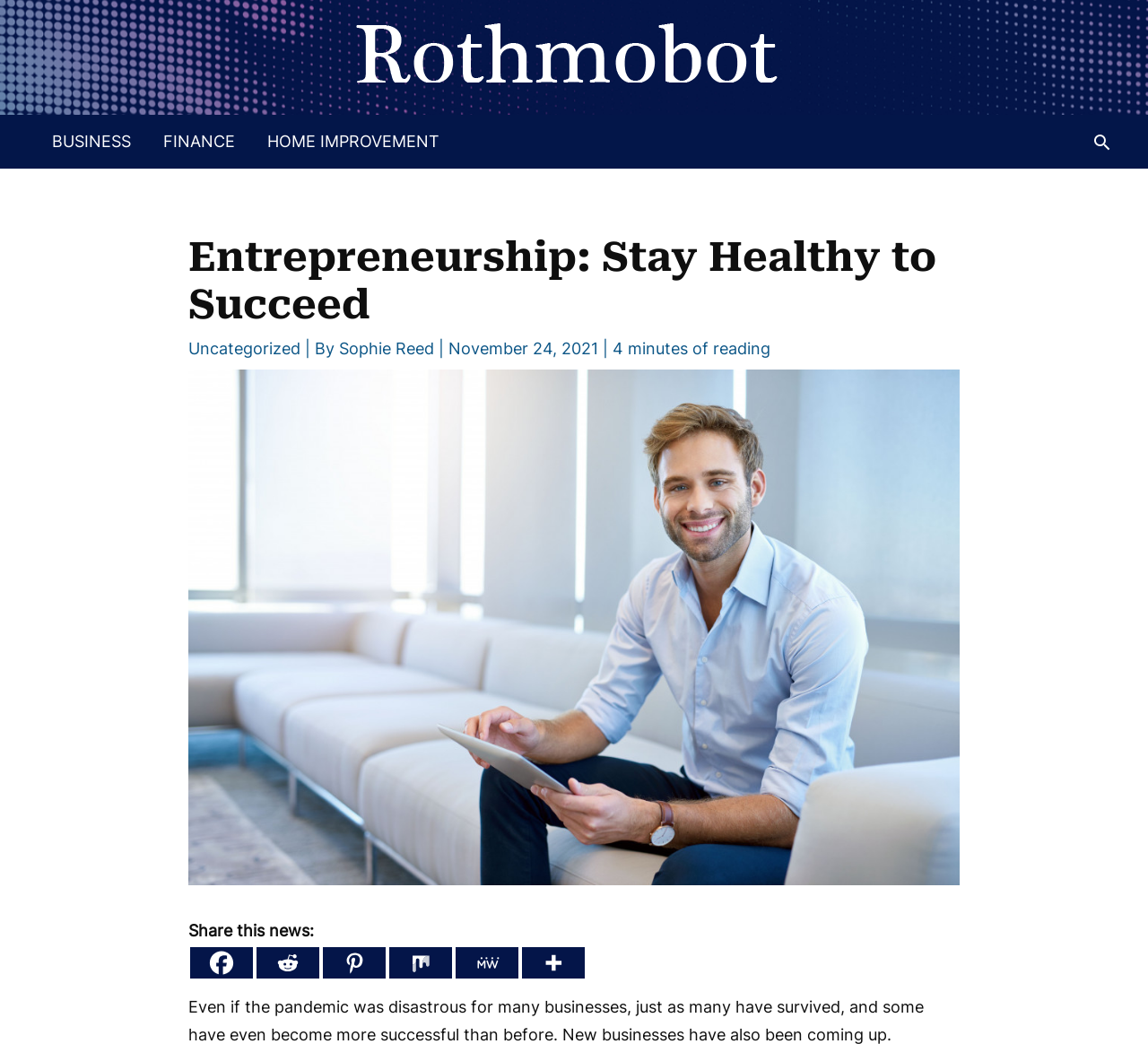Answer the question in a single word or phrase:
How long does it take to read the article?

4 minutes